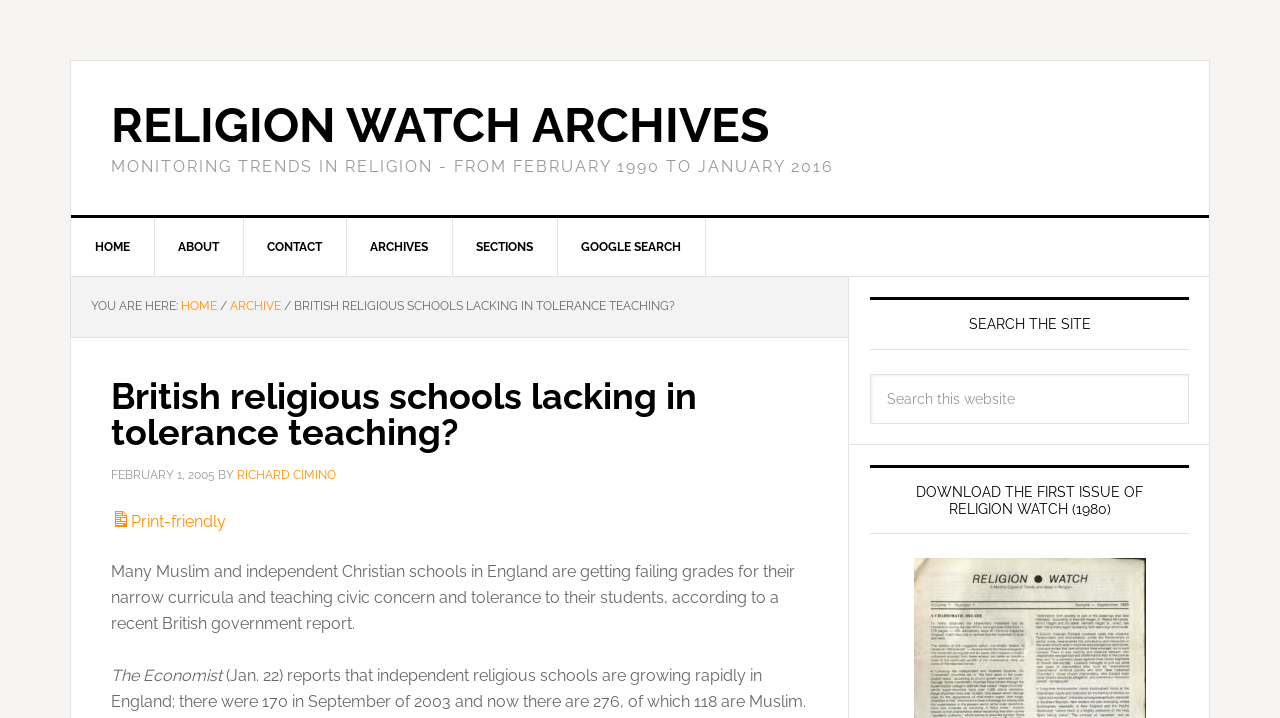Answer the question briefly using a single word or phrase: 
What is the name of the publication that the article is from?

The Economist